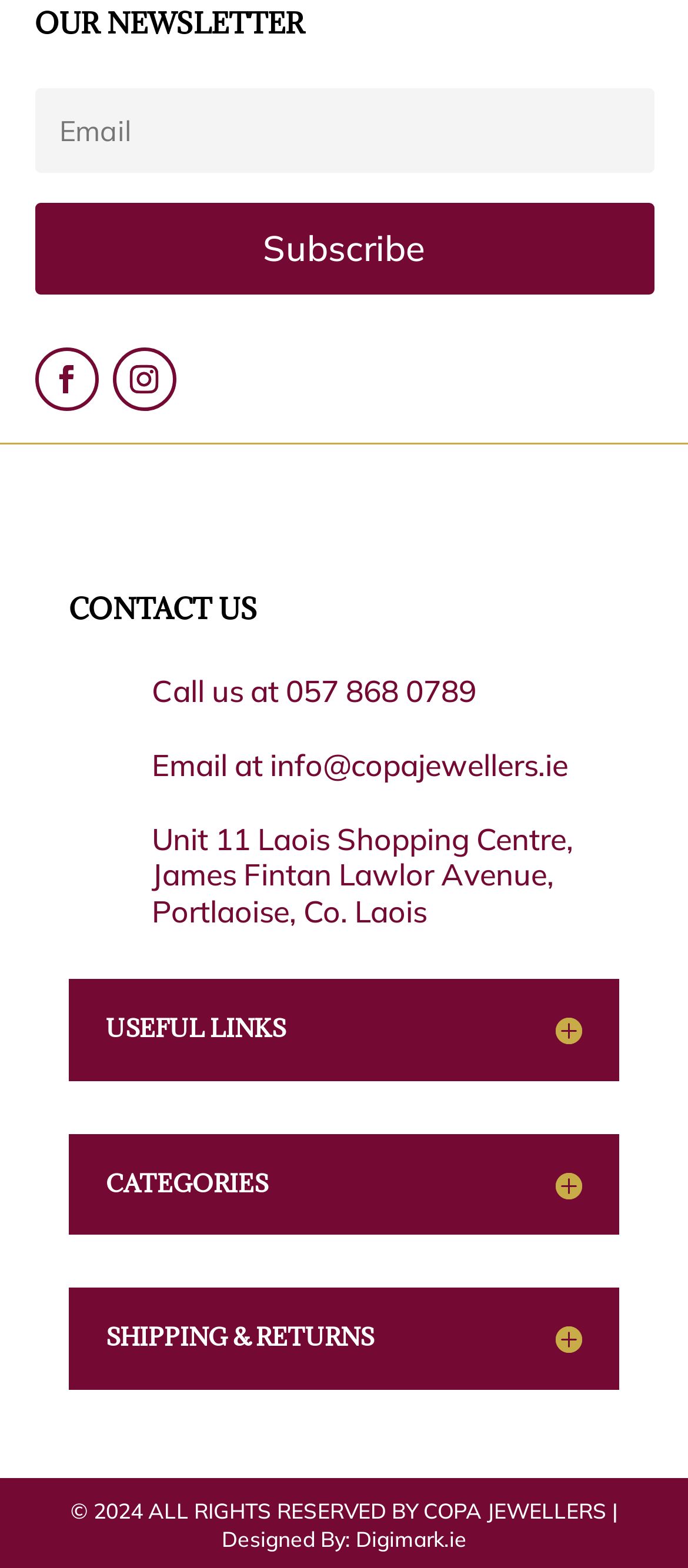Locate the bounding box coordinates of the item that should be clicked to fulfill the instruction: "Send an email".

[0.392, 0.476, 0.826, 0.499]